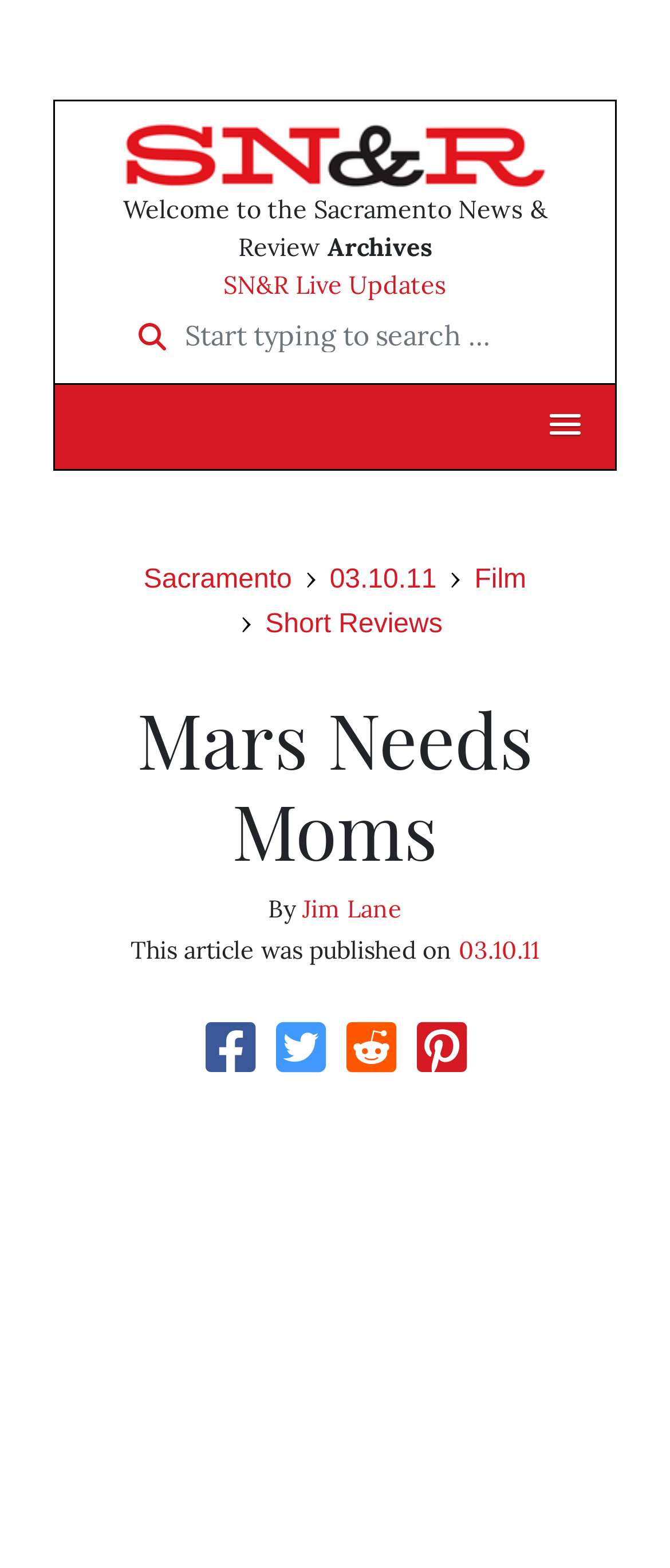Provide a short answer to the following question with just one word or phrase: Who is the author of the article?

Jim Lane